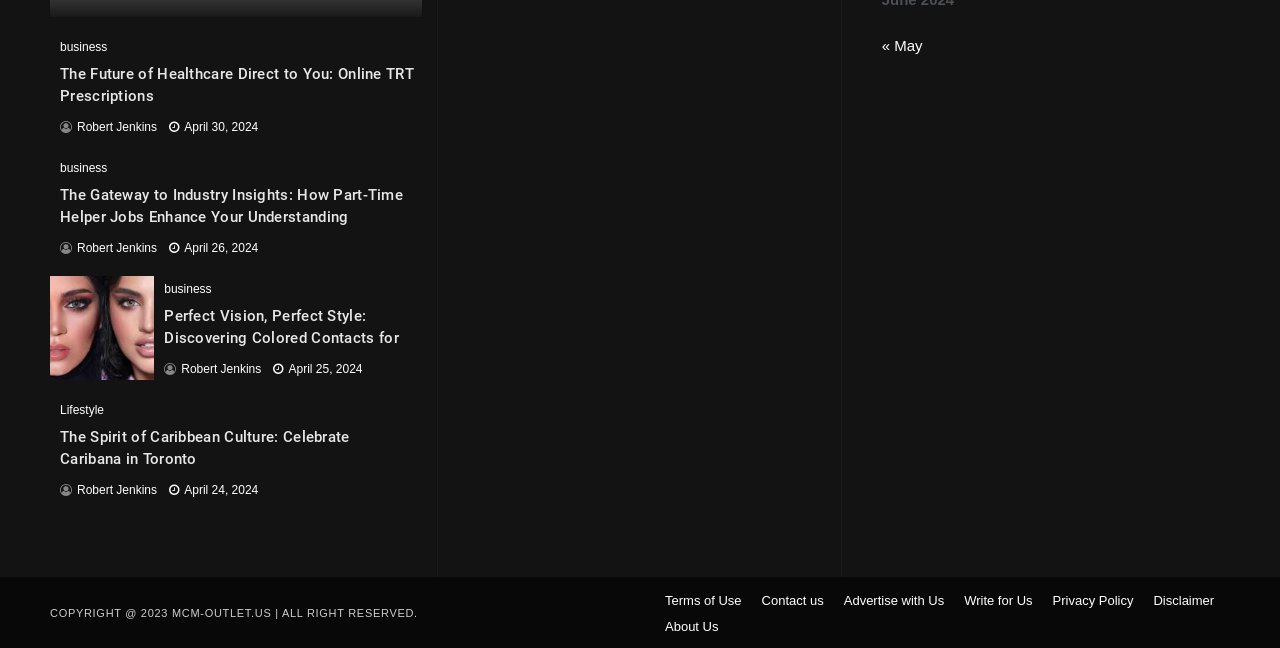Provide a single word or phrase to answer the given question: 
What is the category of the third article?

Lifestyle